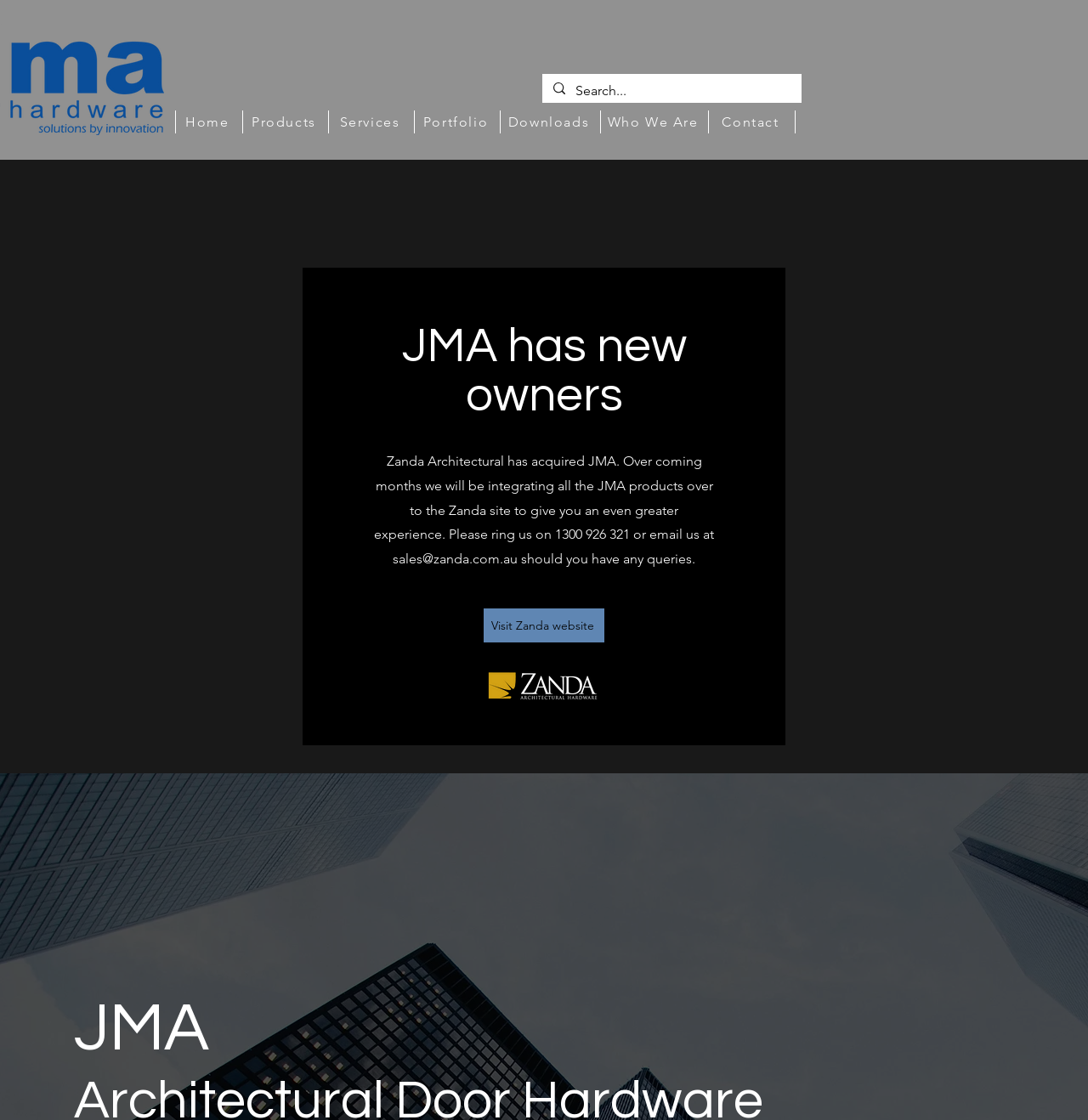Identify and provide the text of the main header on the webpage.

JMA has new owners